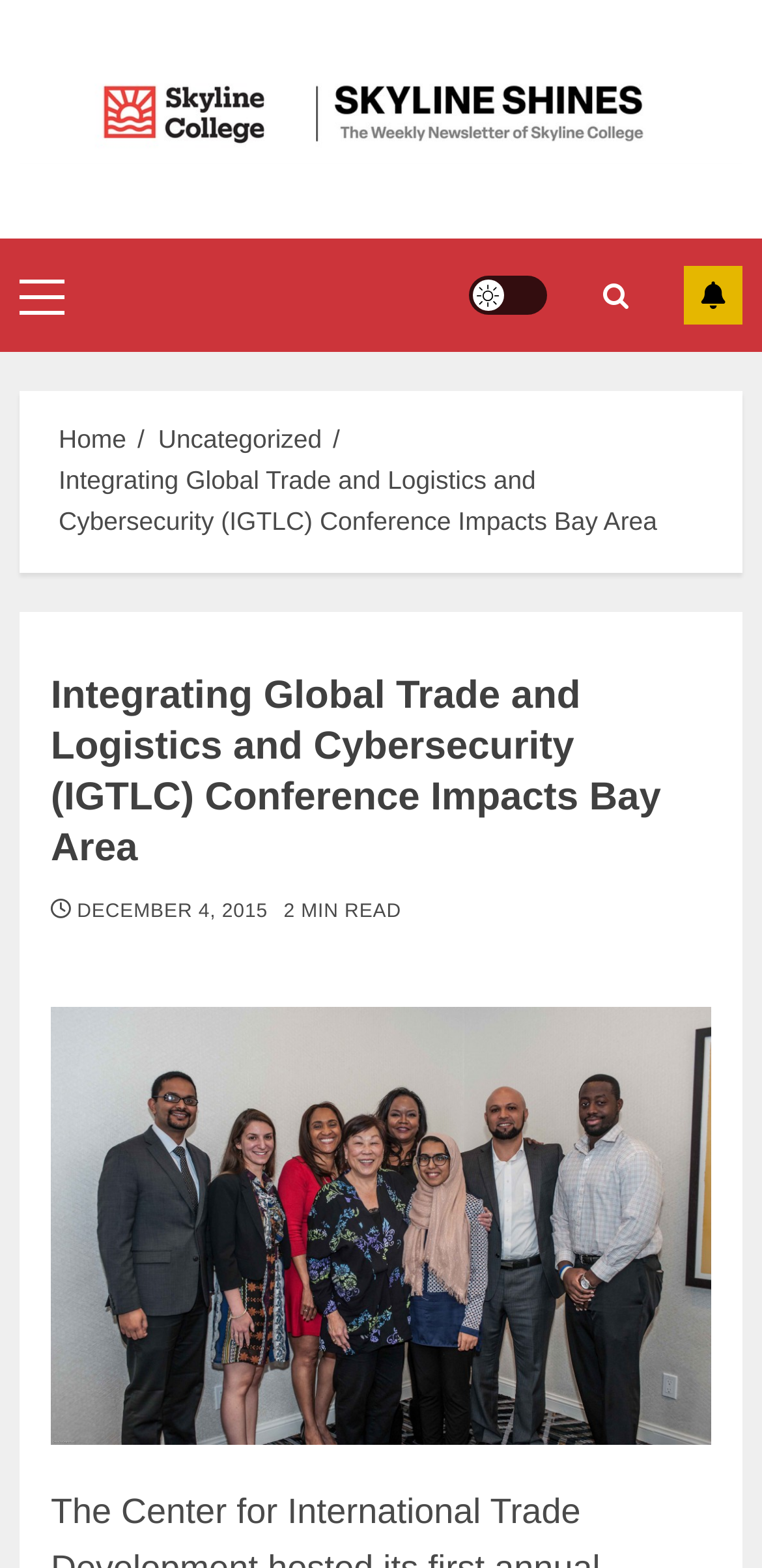Please find the bounding box coordinates for the clickable element needed to perform this instruction: "Open the Primary Menu".

[0.026, 0.177, 0.085, 0.2]